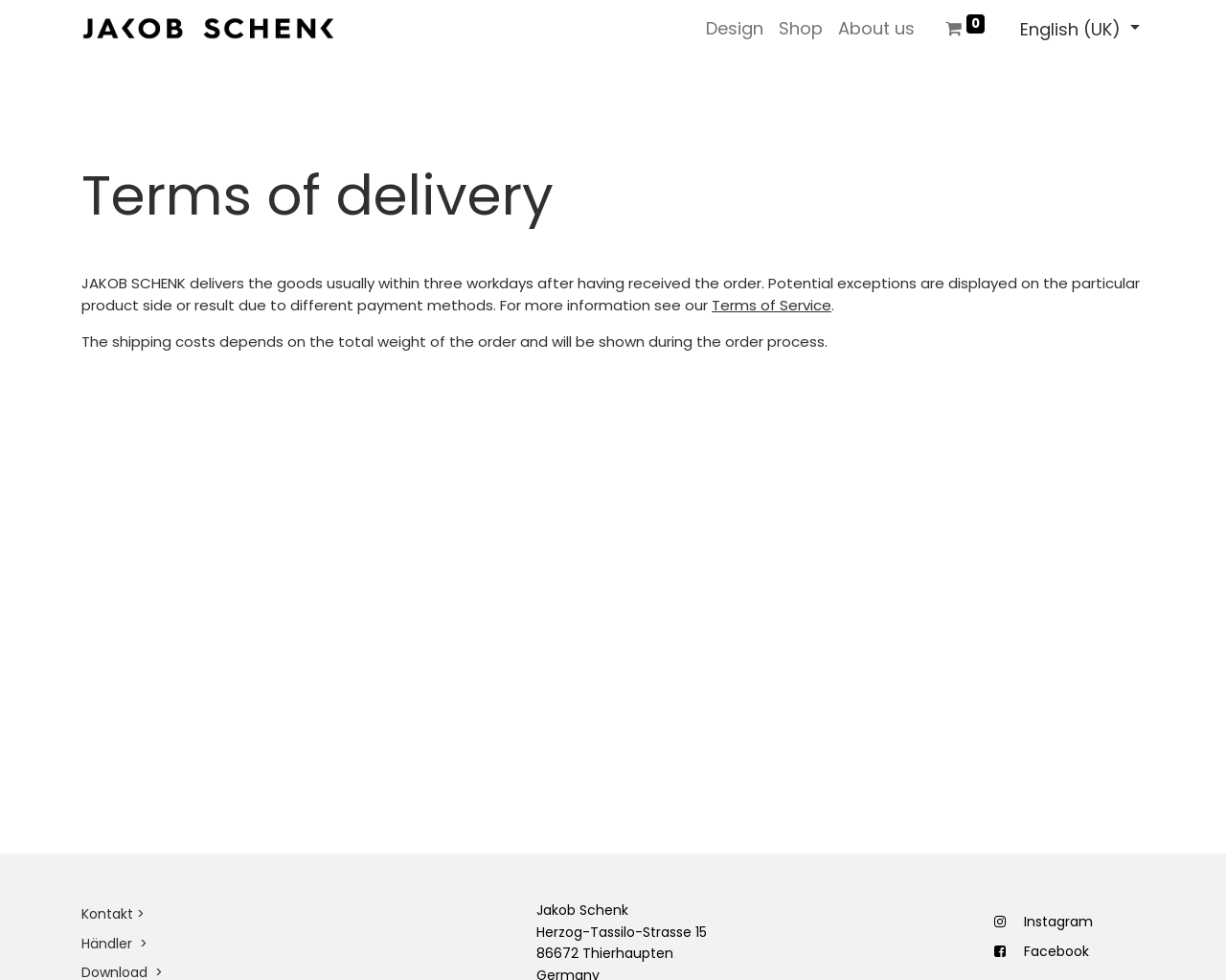Find the bounding box coordinates of the area that needs to be clicked in order to achieve the following instruction: "Select the Design menu item". The coordinates should be specified as four float numbers between 0 and 1, i.e., [left, top, right, bottom].

[0.569, 0.008, 0.629, 0.05]